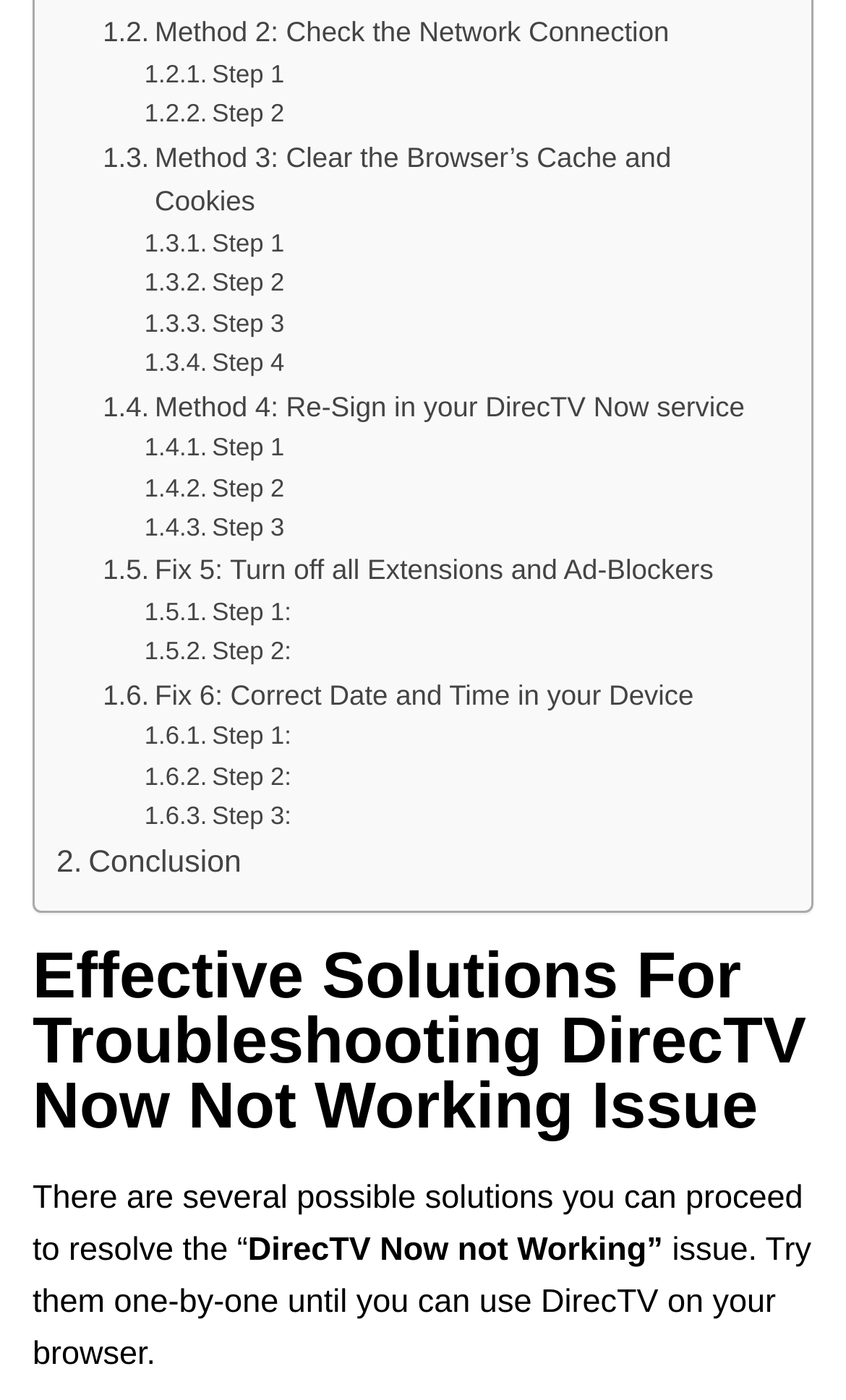Answer the question using only a single word or phrase: 
How many steps are there in Fix 6?

3